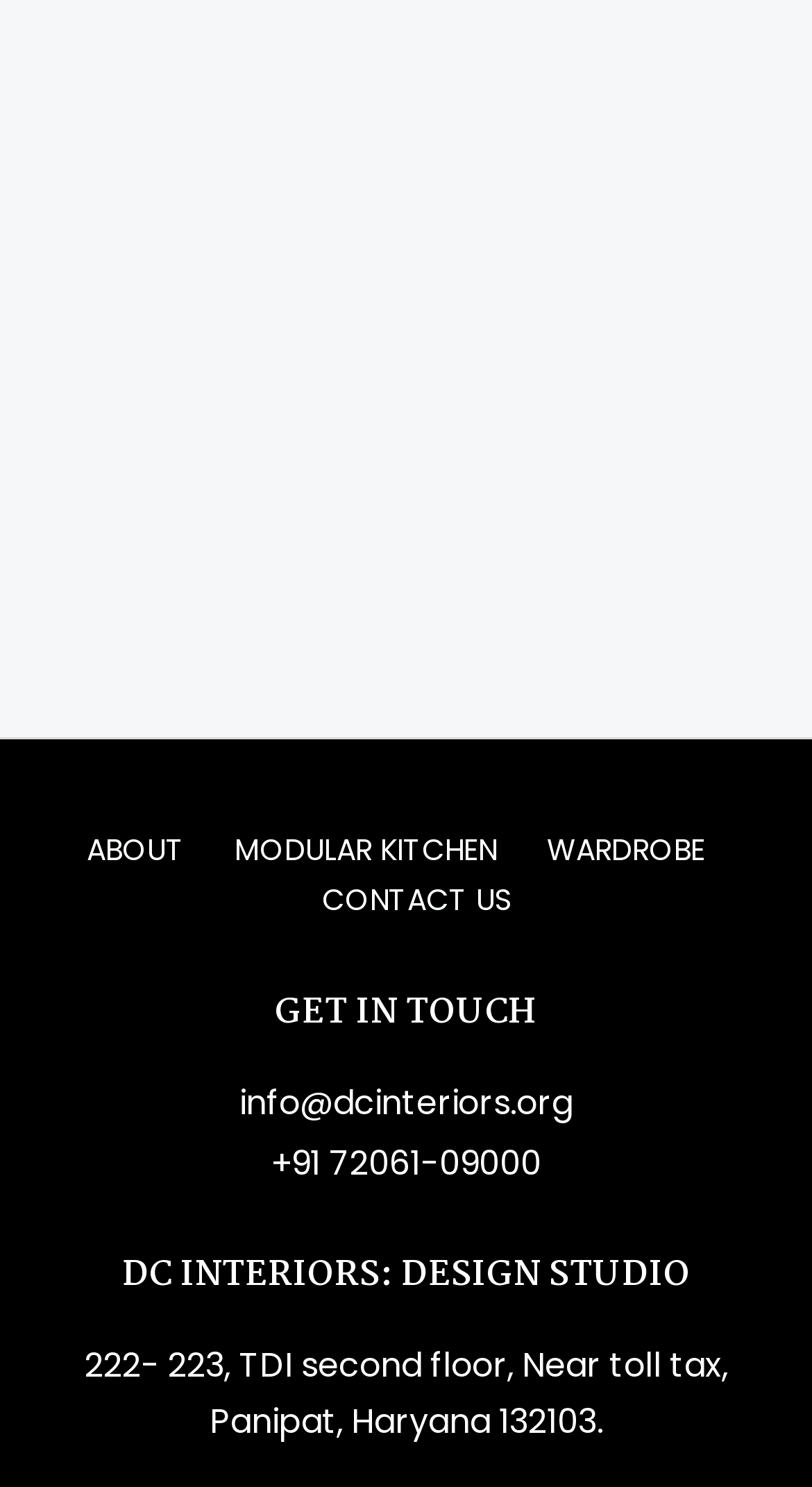What is the address of the design studio?
Carefully examine the image and provide a detailed answer to the question.

I found the answer by looking at the static text element with the address information which is located at the bottom of the page.